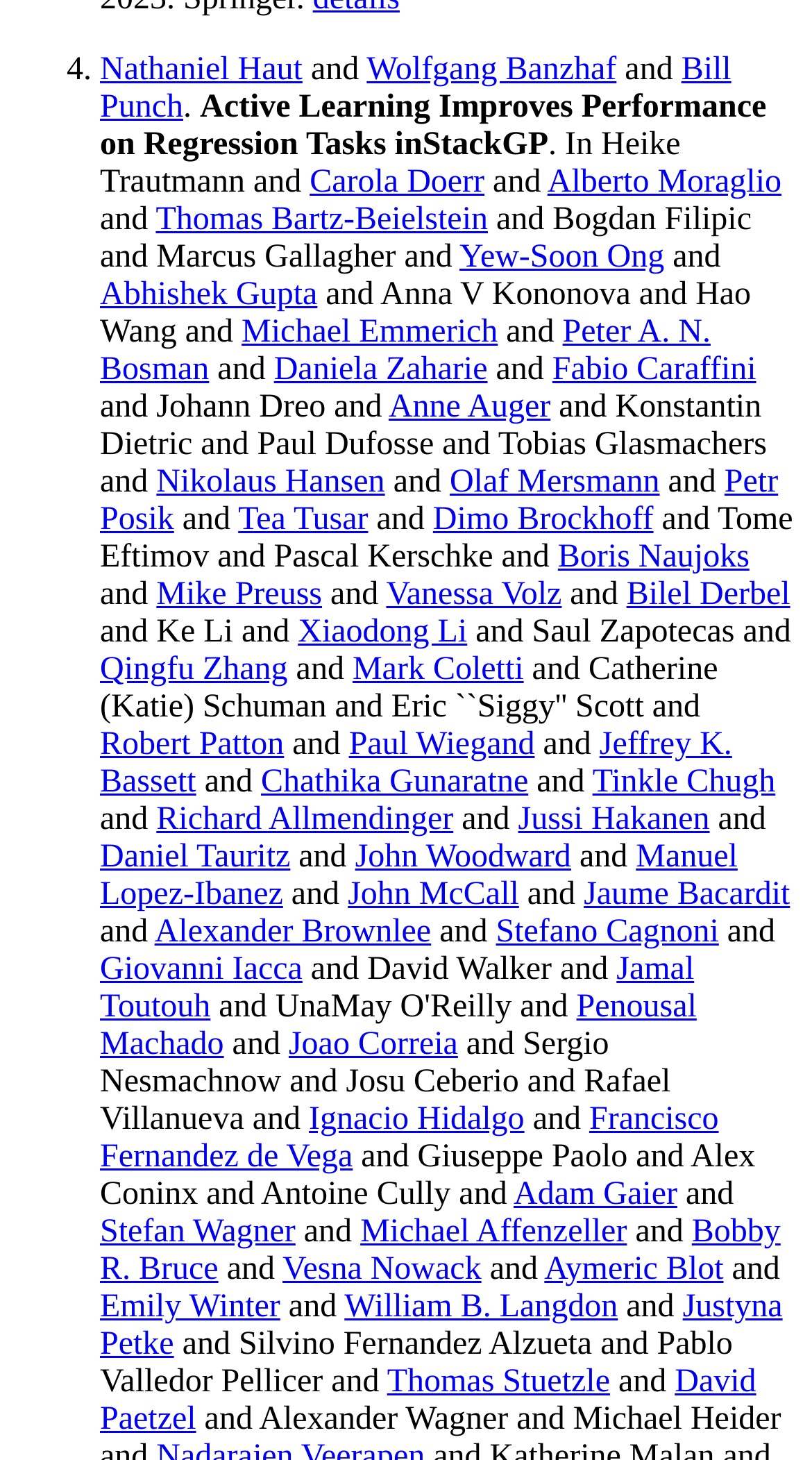Please determine the bounding box coordinates of the element to click on in order to accomplish the following task: "View Wolfgang Banzhaf's profile". Ensure the coordinates are four float numbers ranging from 0 to 1, i.e., [left, top, right, bottom].

[0.452, 0.036, 0.759, 0.06]